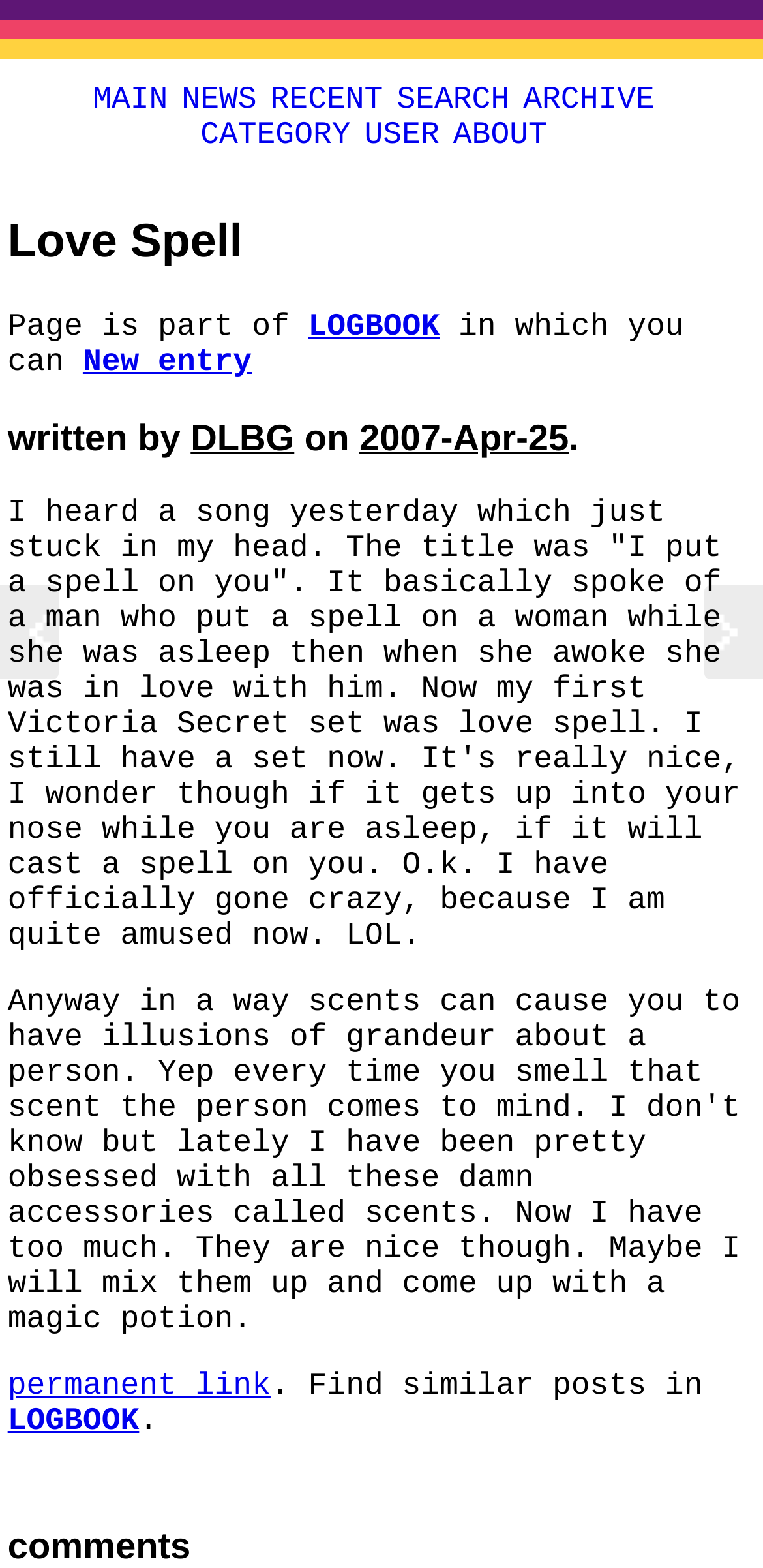What is the name of the category mentioned?
Answer the question using a single word or phrase, according to the image.

LOGBOOK